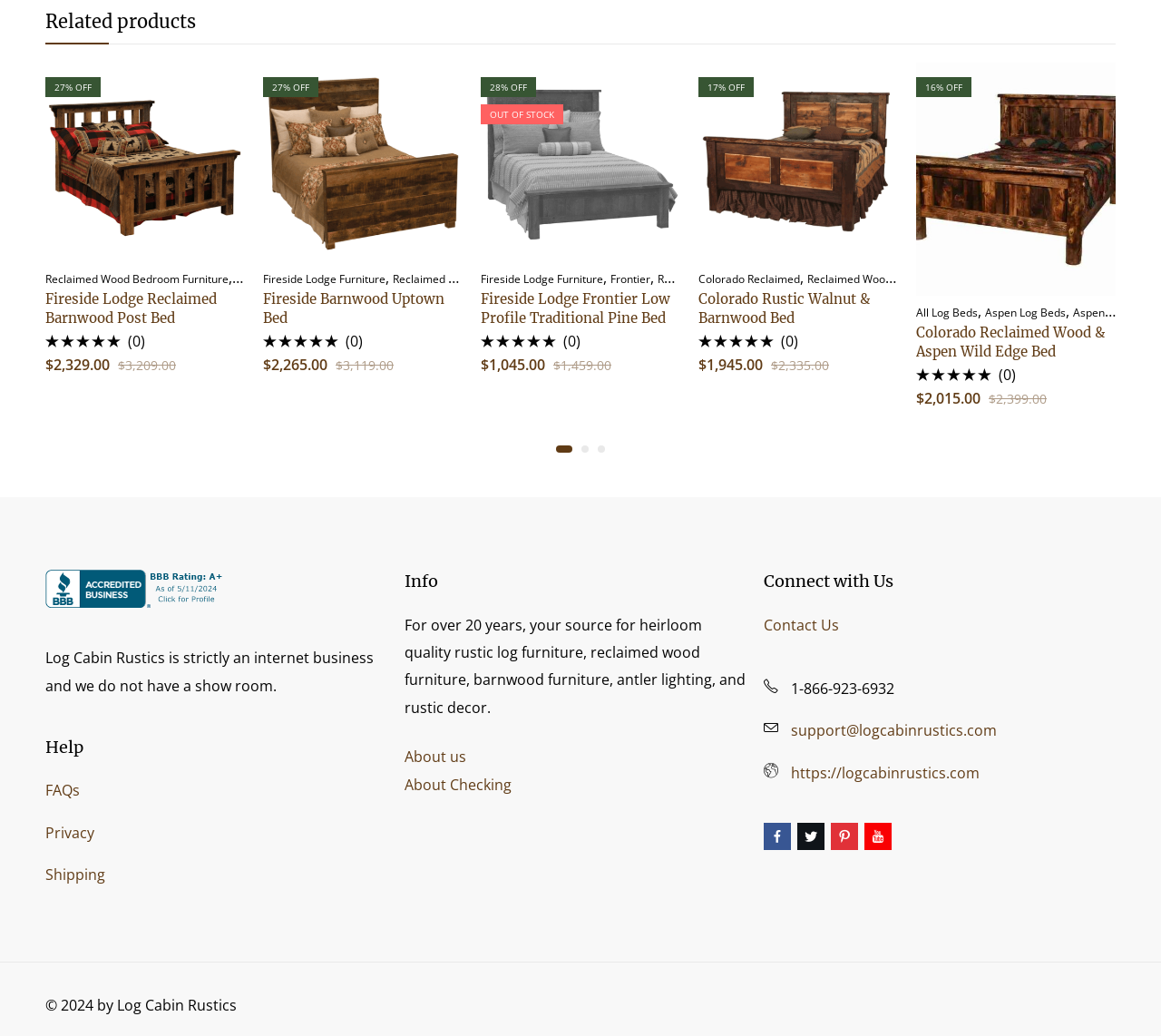From the webpage screenshot, predict the bounding box of the UI element that matches this description: "Fireside Lodge Furniture".

[0.414, 0.262, 0.52, 0.277]